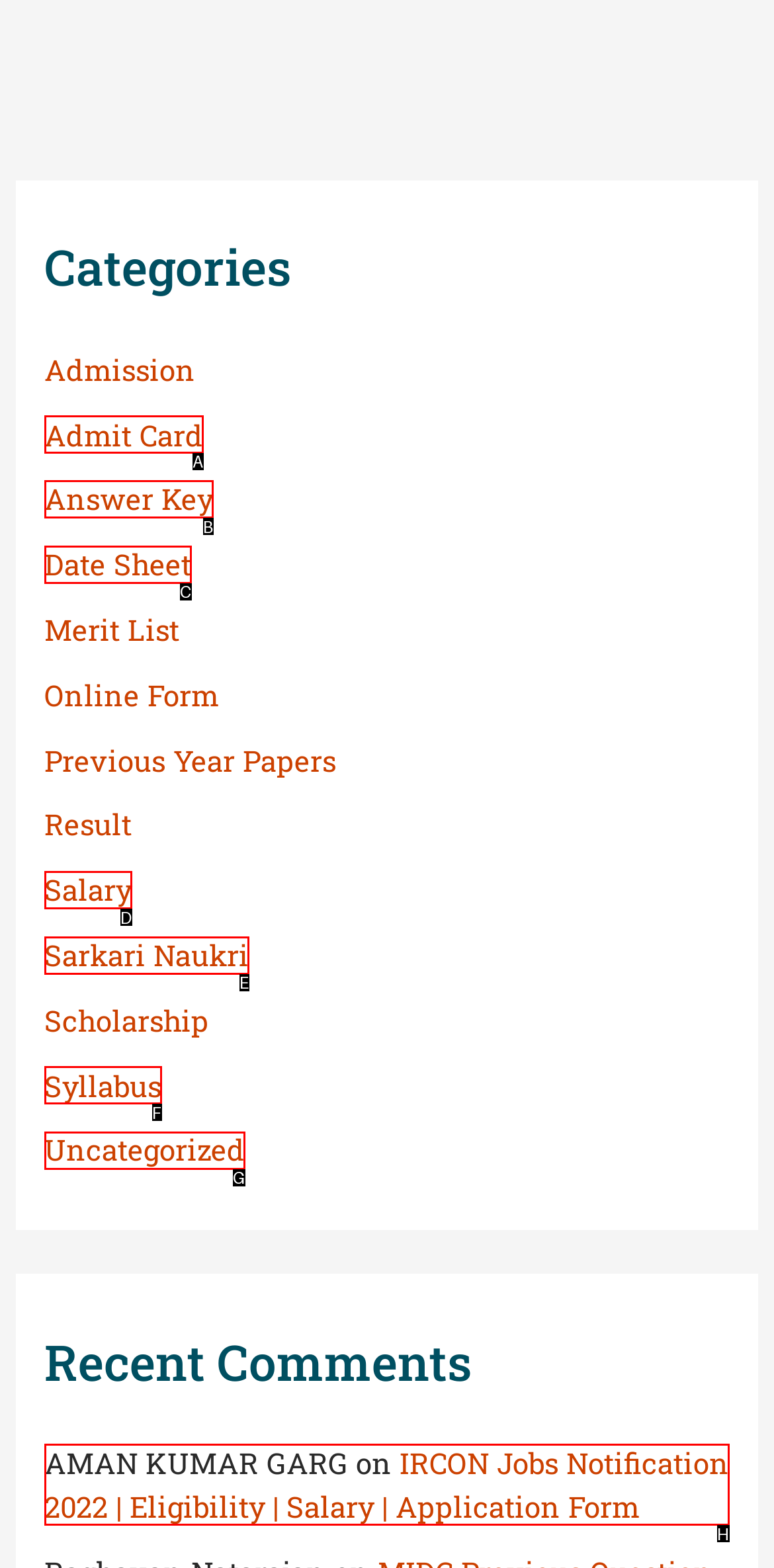Find the option you need to click to complete the following instruction: Read IRCON Jobs Notification 2022
Answer with the corresponding letter from the choices given directly.

H